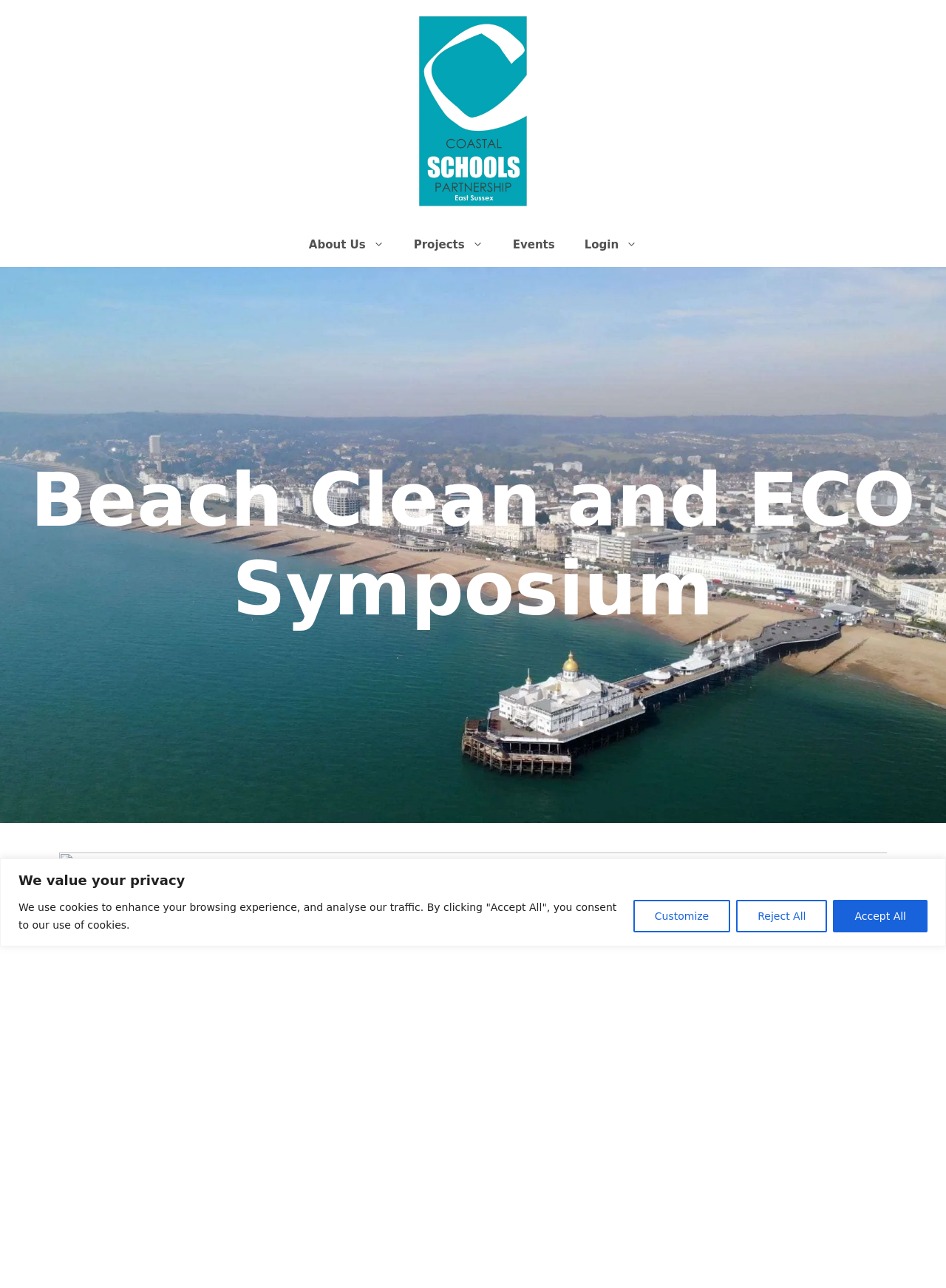Determine the bounding box for the UI element that matches this description: "Data Protection".

None